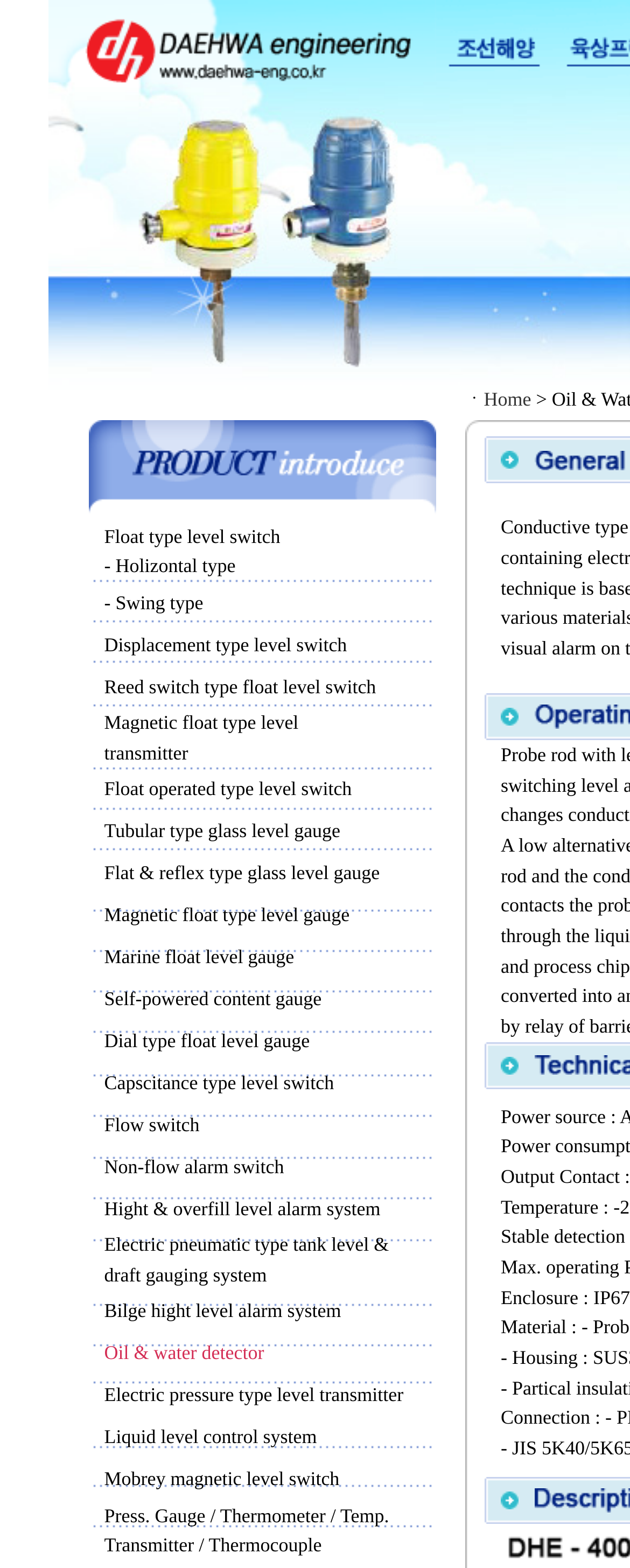Pinpoint the bounding box coordinates of the clickable area necessary to execute the following instruction: "Click on Reed switch type float level switch". The coordinates should be given as four float numbers between 0 and 1, namely [left, top, right, bottom].

[0.165, 0.43, 0.597, 0.445]